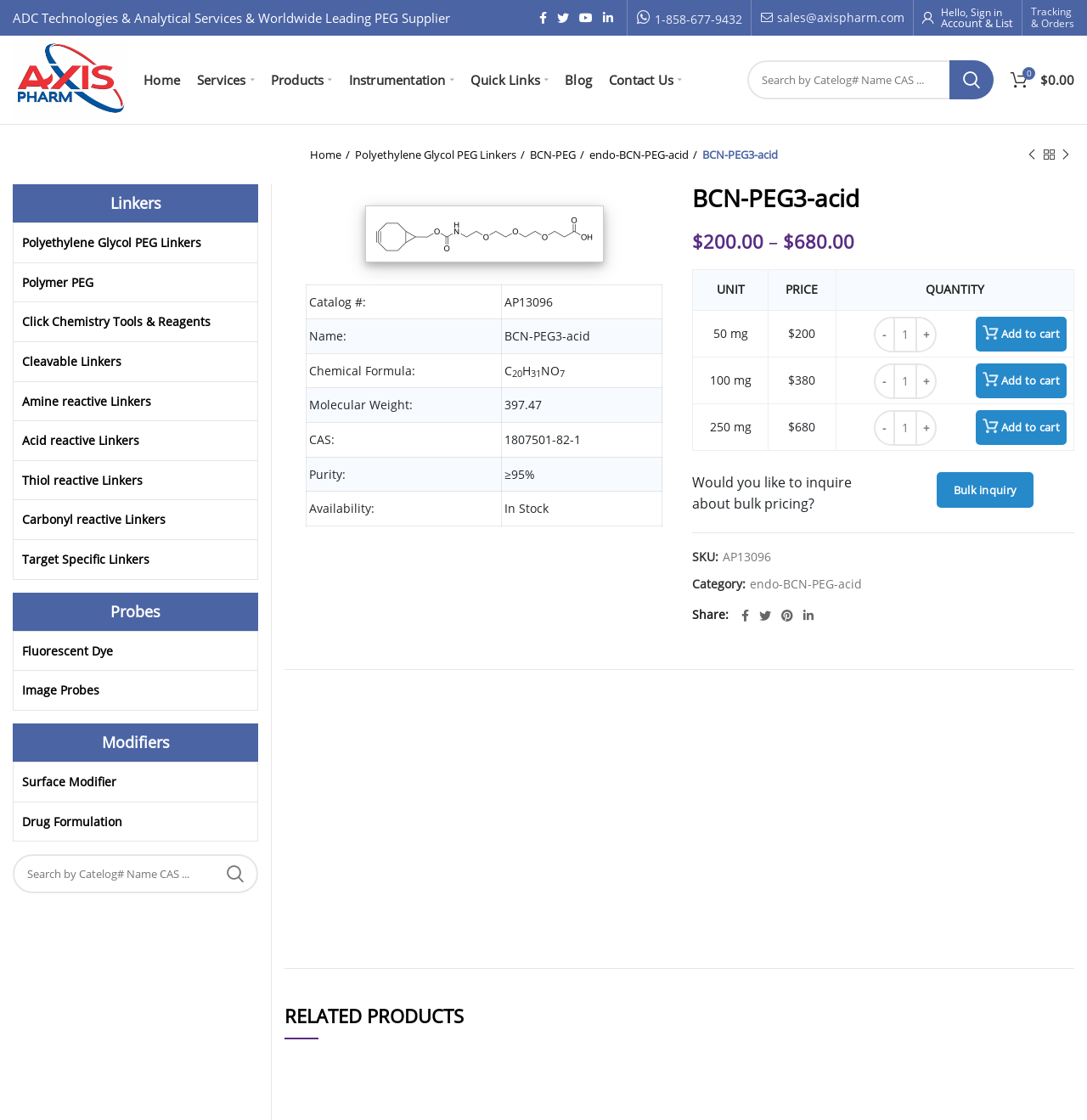Locate the bounding box coordinates of the element you need to click to accomplish the task described by this instruction: "Search by catalog number or name".

[0.688, 0.054, 0.914, 0.089]